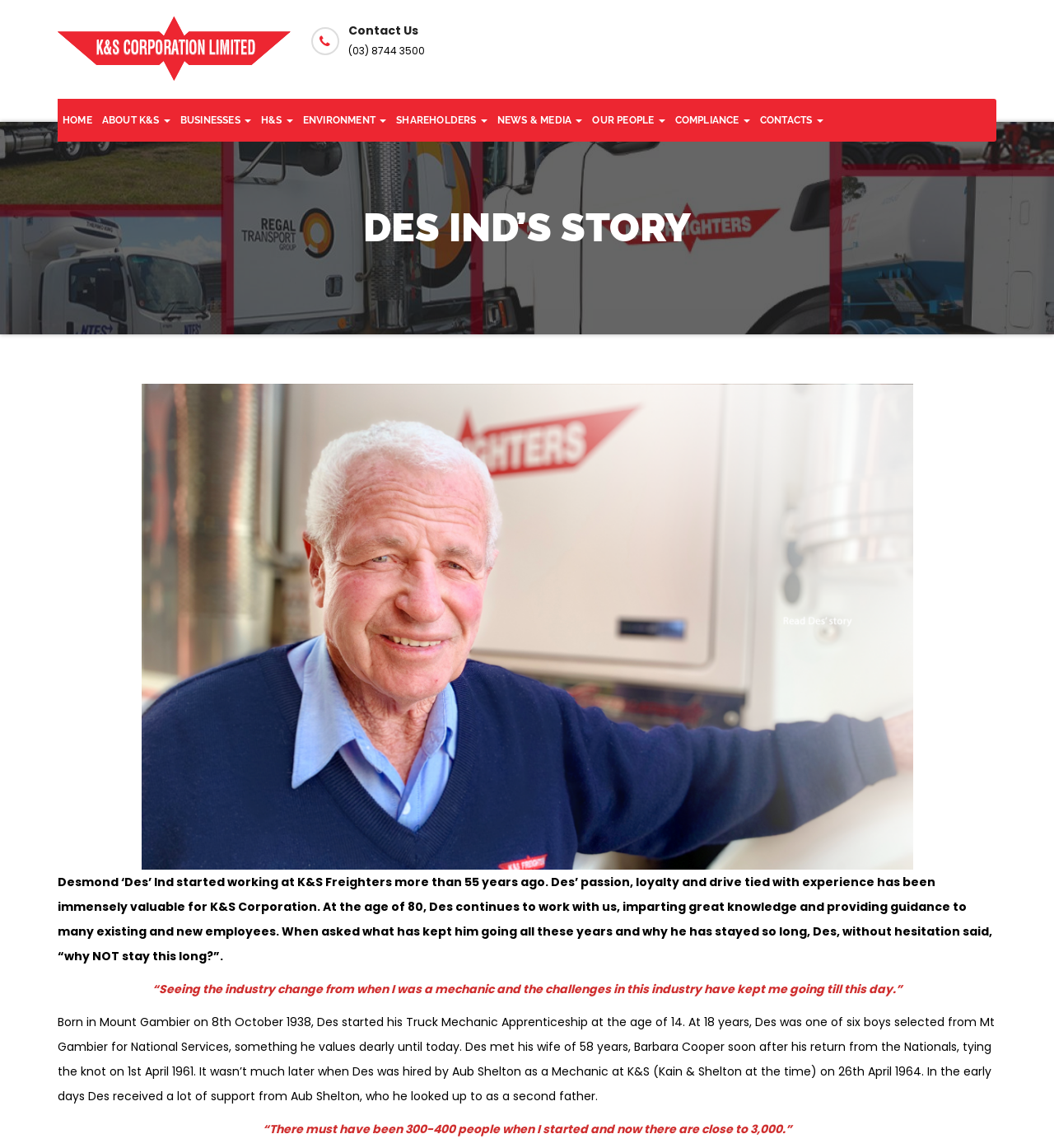Answer with a single word or phrase: 
How old is Des Ind?

80